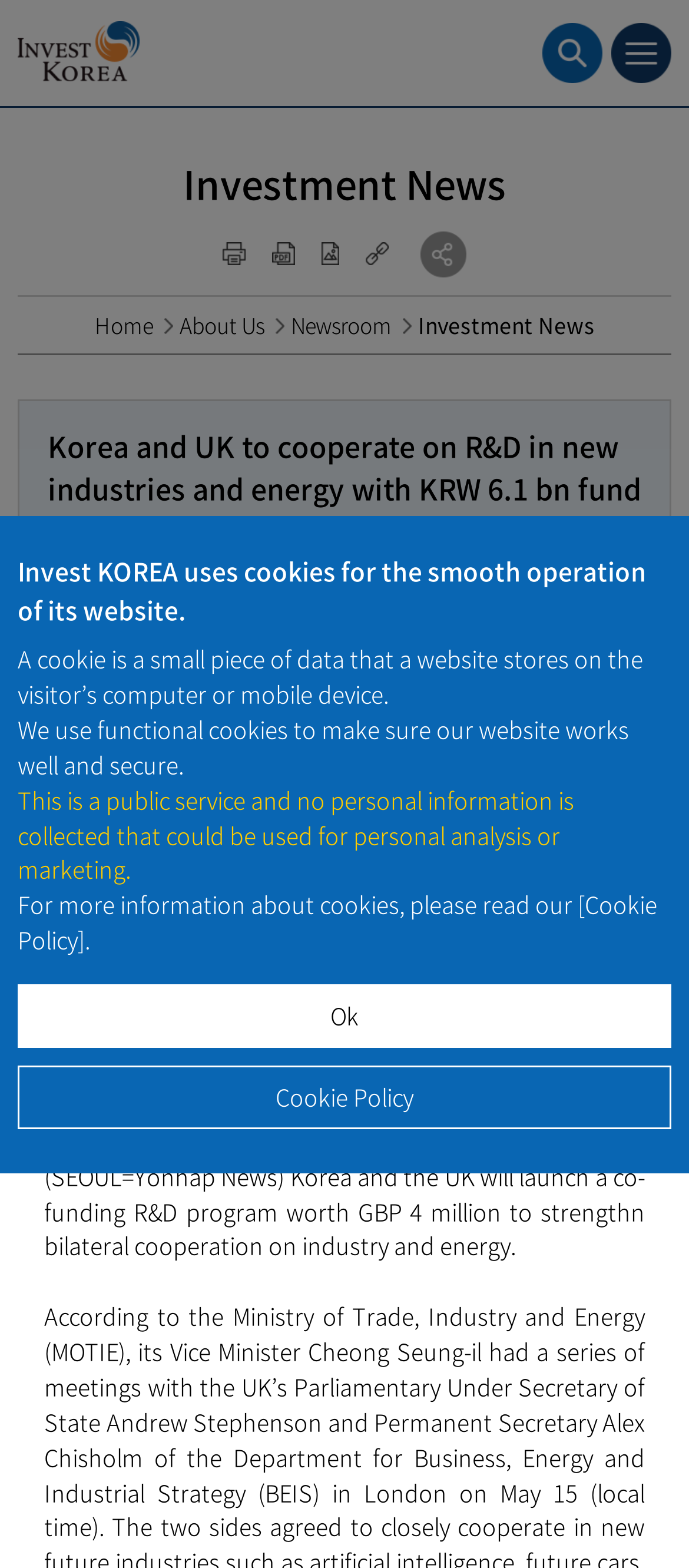Find and specify the bounding box coordinates that correspond to the clickable region for the instruction: "Click the img Download button".

[0.467, 0.154, 0.492, 0.169]